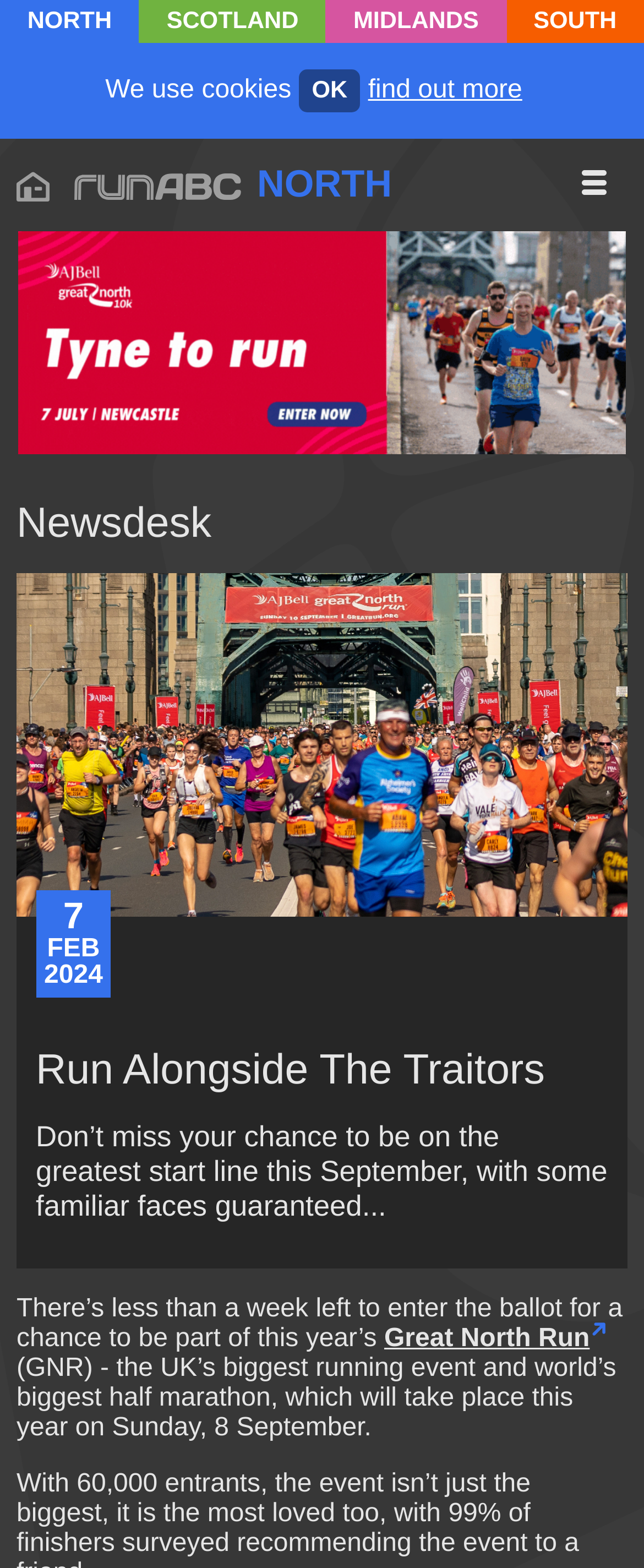Identify the bounding box for the UI element that is described as follows: "find out more".

[0.571, 0.048, 0.811, 0.067]